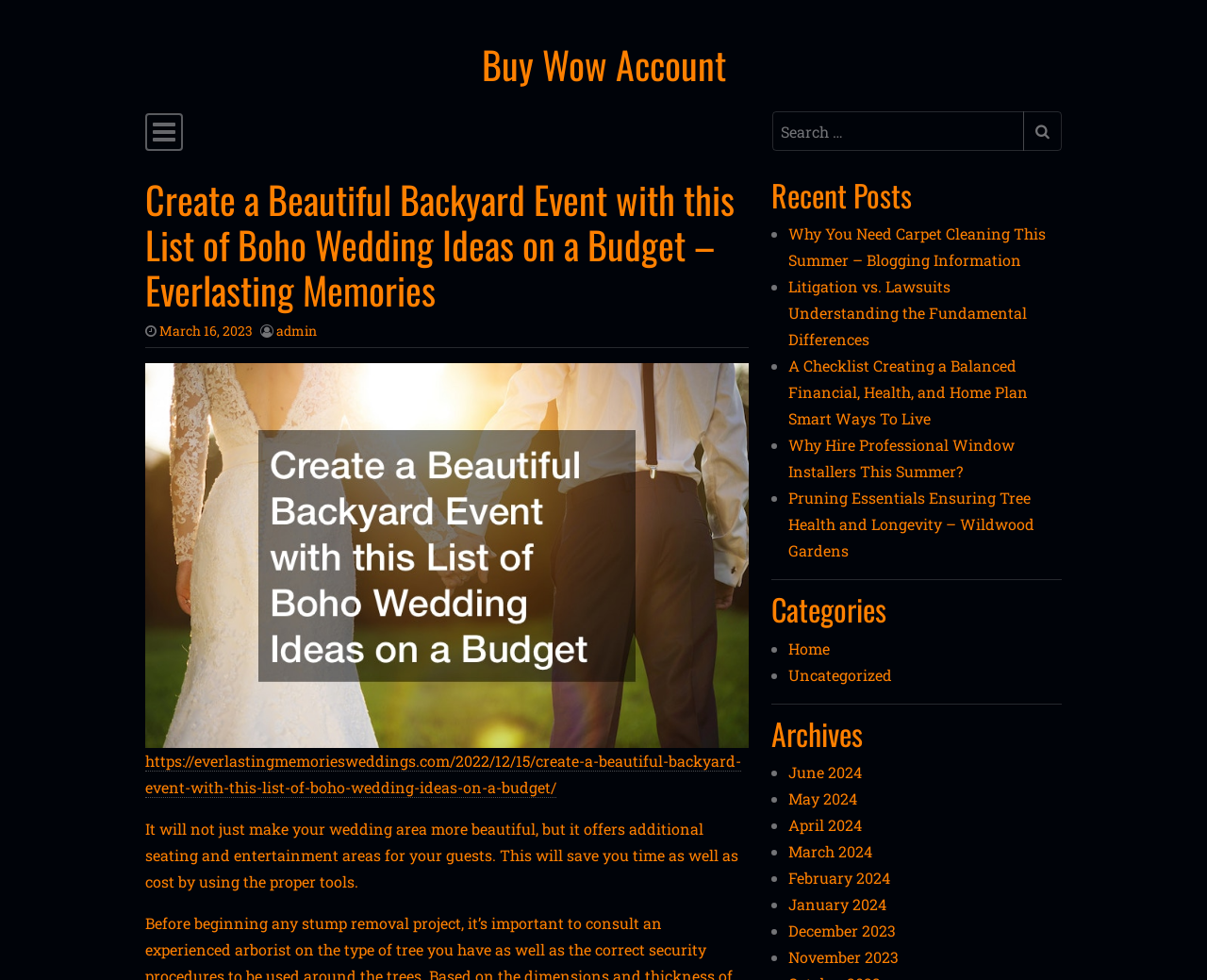Provide a thorough summary of the webpage.

This webpage is about a blog post titled "Create a Beautiful Backyard Event with this List of Boho Wedding Ideas on a Budget" on the Everlasting Memories website. At the top, there is a navigation menu with a toggle button and a search bar. Below the navigation menu, there is a header section with the blog post title, a date "March 16, 2023", and an author link "admin". 

To the right of the header section, there is an image. Below the image, there is a brief summary of the blog post, which explains how the ideas presented can enhance the wedding area, provide additional seating and entertainment, and save time and cost.

On the right side of the page, there are three sections: "Recent Posts", "Categories", and "Archives". The "Recent Posts" section lists five links to other blog posts, including "Why You Need Carpet Cleaning This Summer" and "Pruning Essentials Ensuring Tree Health and Longevity". The "Categories" section lists two categories, "Home" and "Uncategorized", and the "Archives" section lists nine monthly archives from June 2024 to December 2023.

At the very top of the page, there is a "Skip to content" link and a "Buy Wow Account" link.